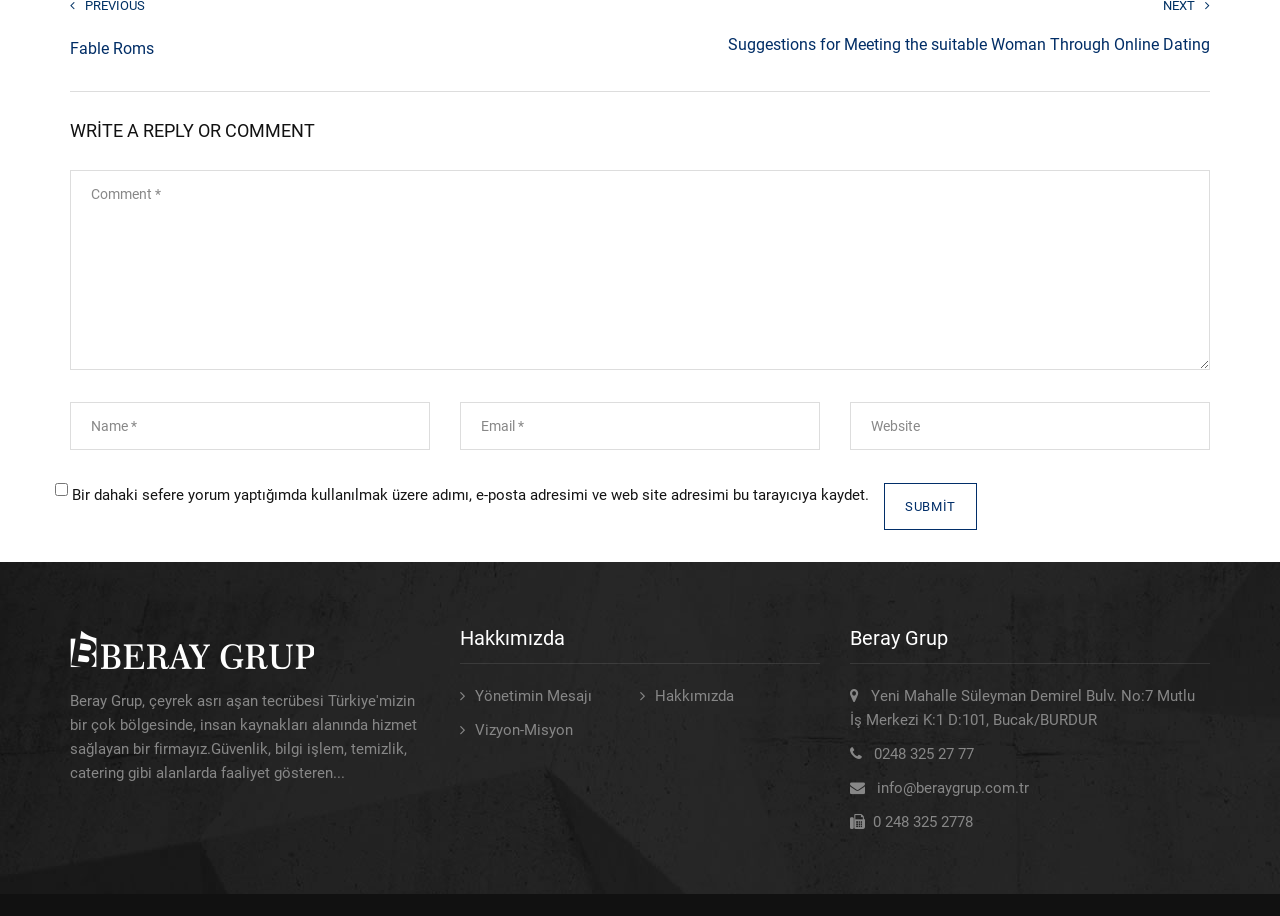What is the purpose of the checkbox in the comment section?
Offer a detailed and exhaustive answer to the question.

The checkbox in the comment section has a description 'Bir dahaki sefere yorum yaptığımda kullanılmak üzere adımı, e-posta adresimi ve web site adresimi bu tarayıcıya kaydet.' which translates to 'Save my name, email, and website in this browser for the next time I comment.' Therefore, the purpose of the checkbox is to save user information.